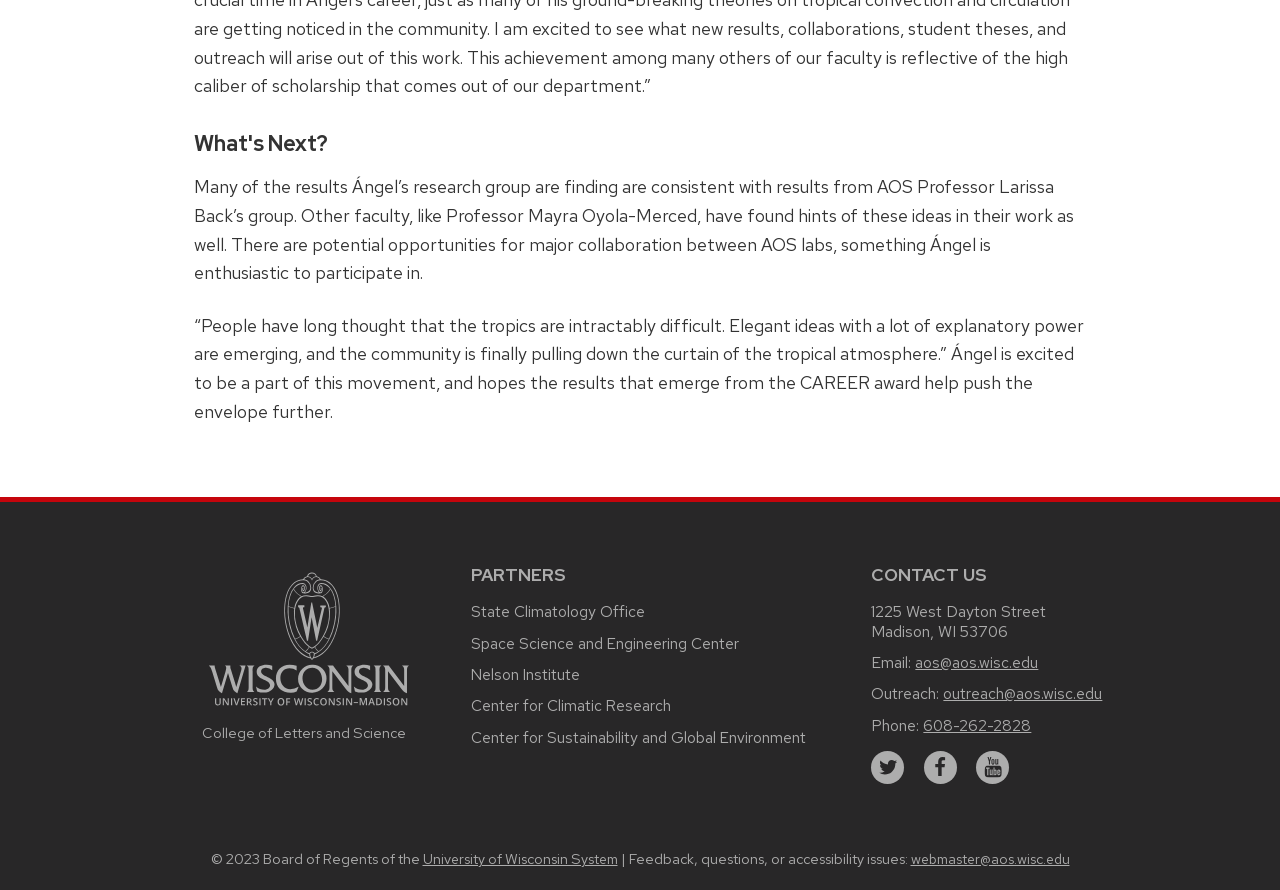What is the title of the main section?
Deliver a detailed and extensive answer to the question.

The title of the main section is 'What's Next?' which is a heading element located at the top of the webpage with a bounding box coordinate of [0.152, 0.145, 0.848, 0.179].